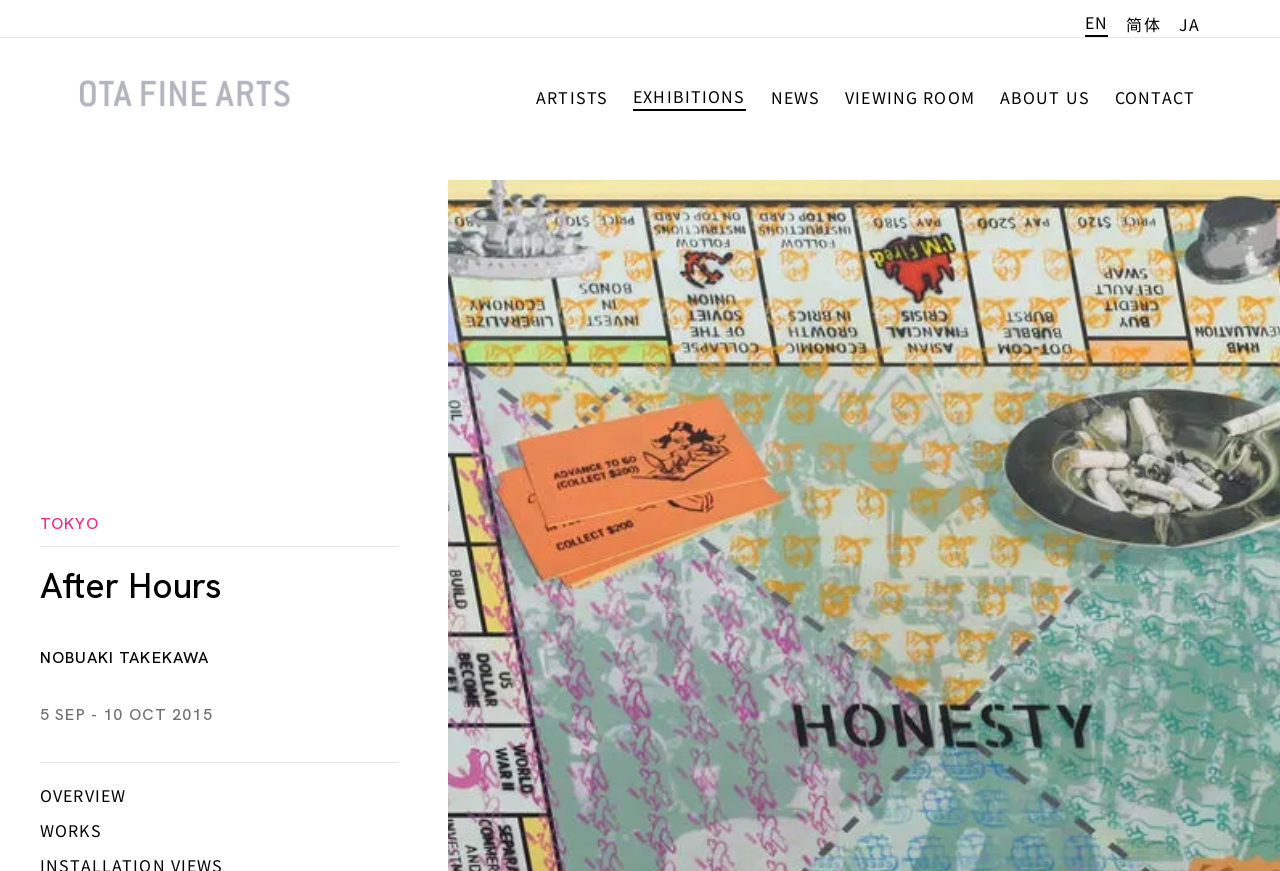Identify the bounding box coordinates of the region that needs to be clicked to carry out this instruction: "Learn about us". Provide these coordinates as four float numbers ranging from 0 to 1, i.e., [left, top, right, bottom].

None